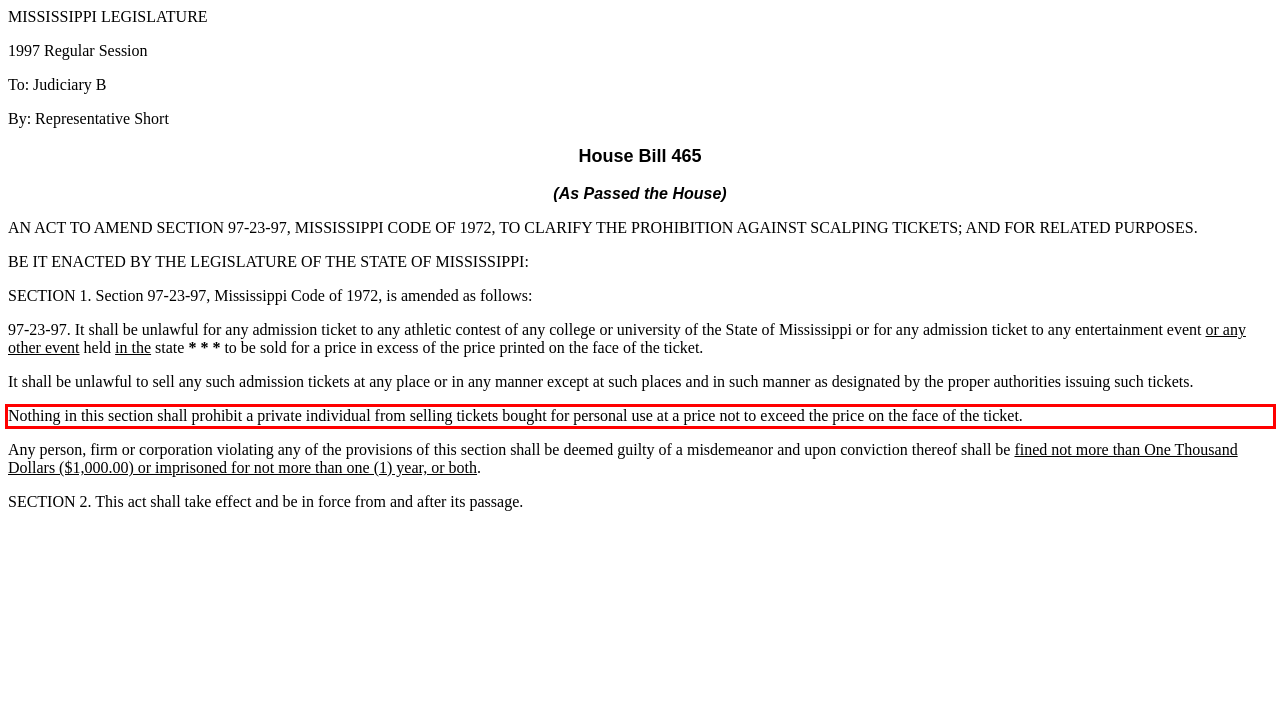From the screenshot of the webpage, locate the red bounding box and extract the text contained within that area.

Nothing in this section shall prohibit a private individual from selling tickets bought for personal use at a price not to exceed the price on the face of the ticket.